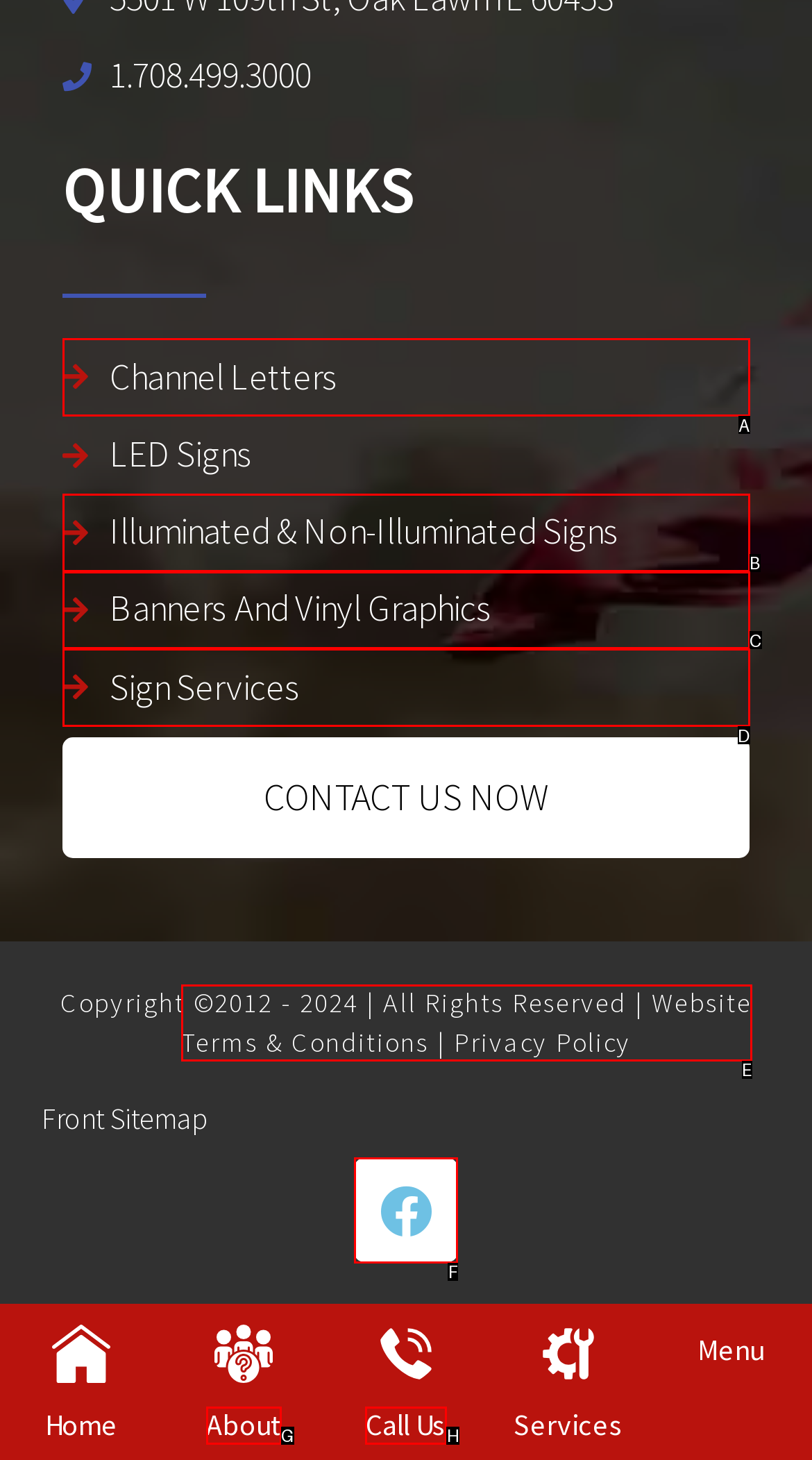Identify the correct lettered option to click in order to perform this task: Go to Facebook page. Respond with the letter.

F